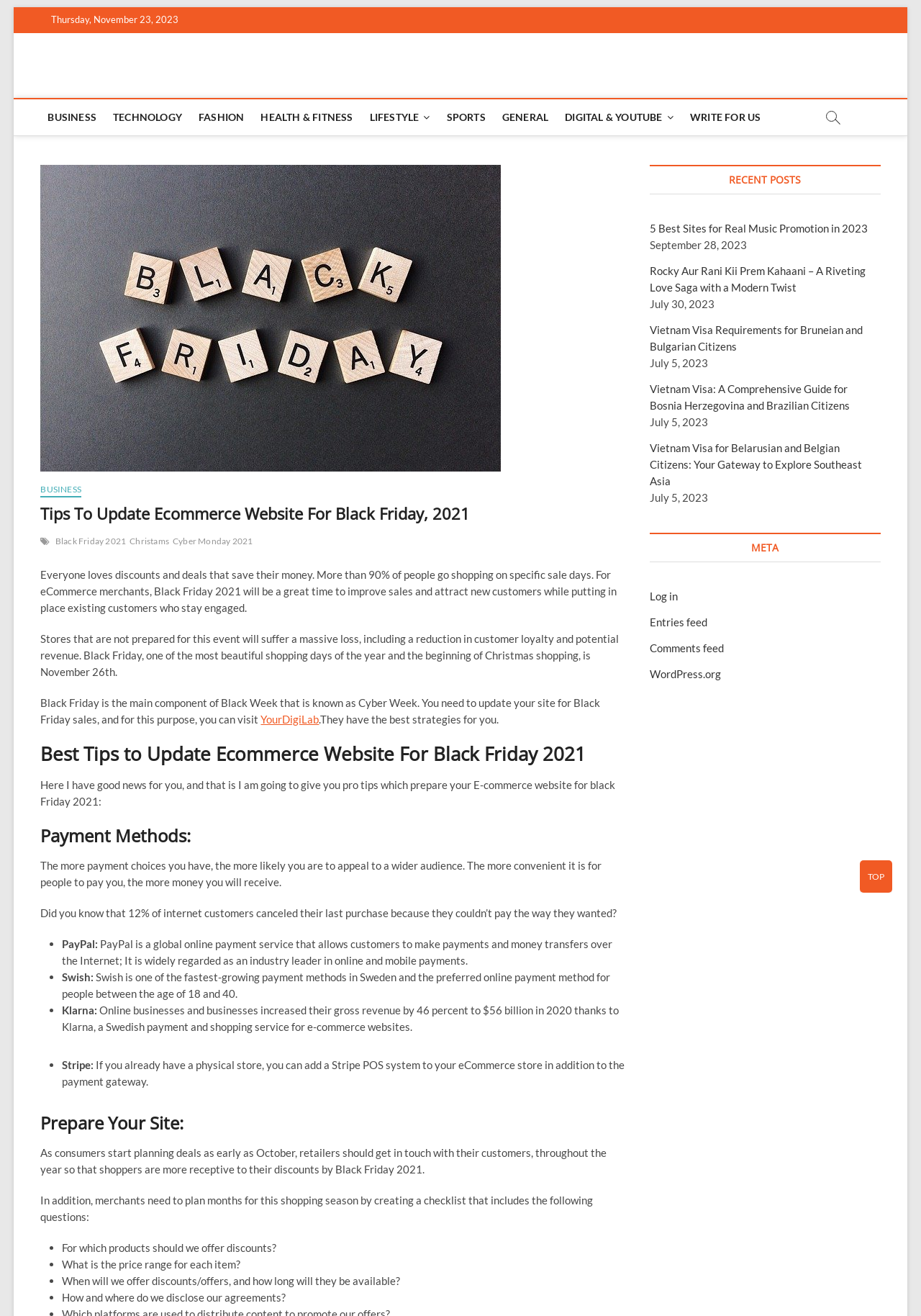Provide the bounding box coordinates, formatted as (top-left x, top-left y, bottom-right x, bottom-right y), with all values being floating point numbers between 0 and 1. Identify the bounding box of the UI element that matches the description: Digital & YouTUbe

[0.606, 0.075, 0.739, 0.103]